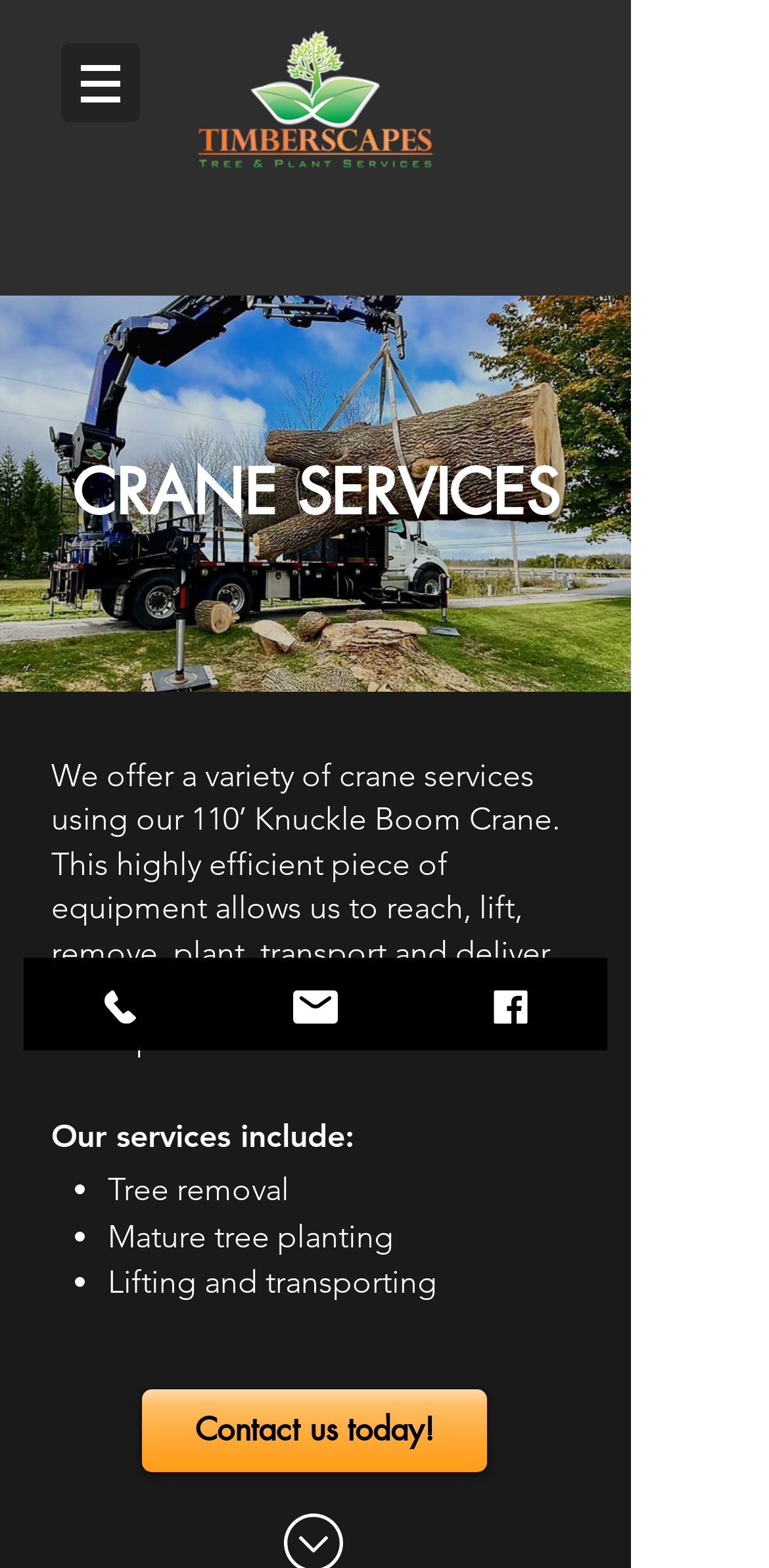Analyze the image and provide a detailed answer to the question: What type of services does Timberscapes Inc. offer?

Based on the webpage content, specifically the heading 'CRANE SERVICES' and the text 'We offer a variety of crane services using our 110’ Knuckle Boom Crane.', it is clear that Timberscapes Inc. offers crane services.